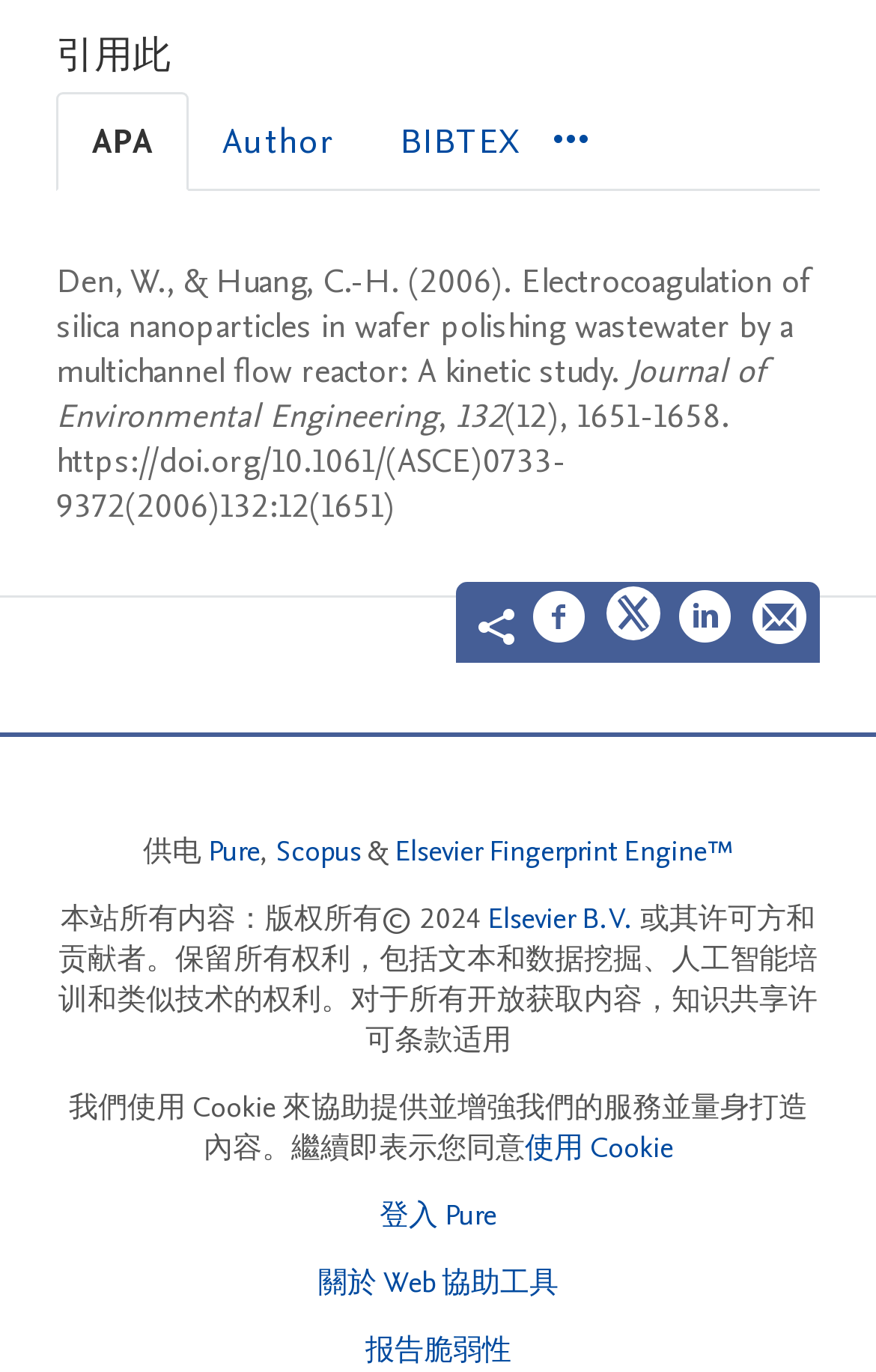Determine the bounding box coordinates (top-left x, top-left y, bottom-right x, bottom-right y) of the UI element described in the following text: 關於 Web 協助工具

[0.363, 0.92, 0.637, 0.949]